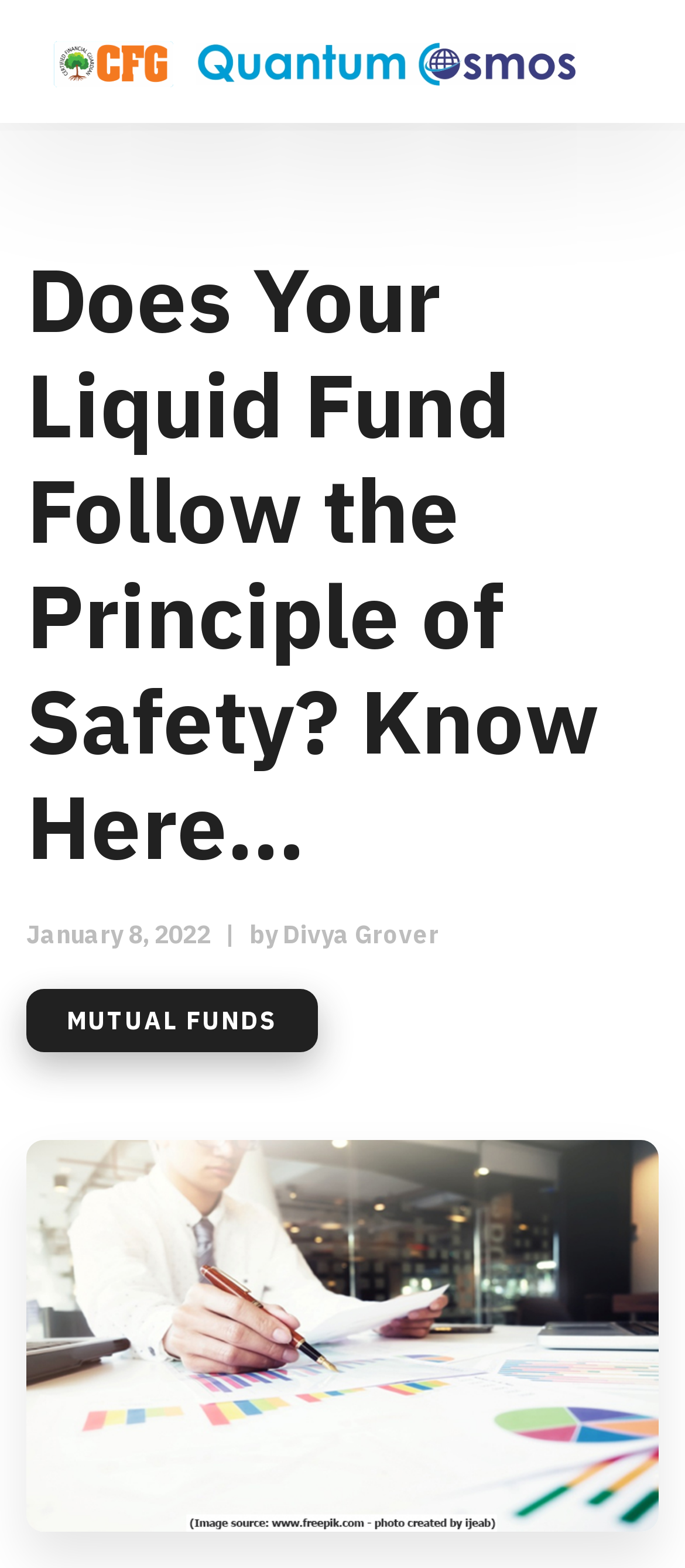Locate the UI element that matches the description alt="Certified Financial Guardian" in the webpage screenshot. Return the bounding box coordinates in the format (top-left x, top-left y, bottom-right x, bottom-right y), with values ranging from 0 to 1.

[0.077, 0.028, 0.846, 0.05]